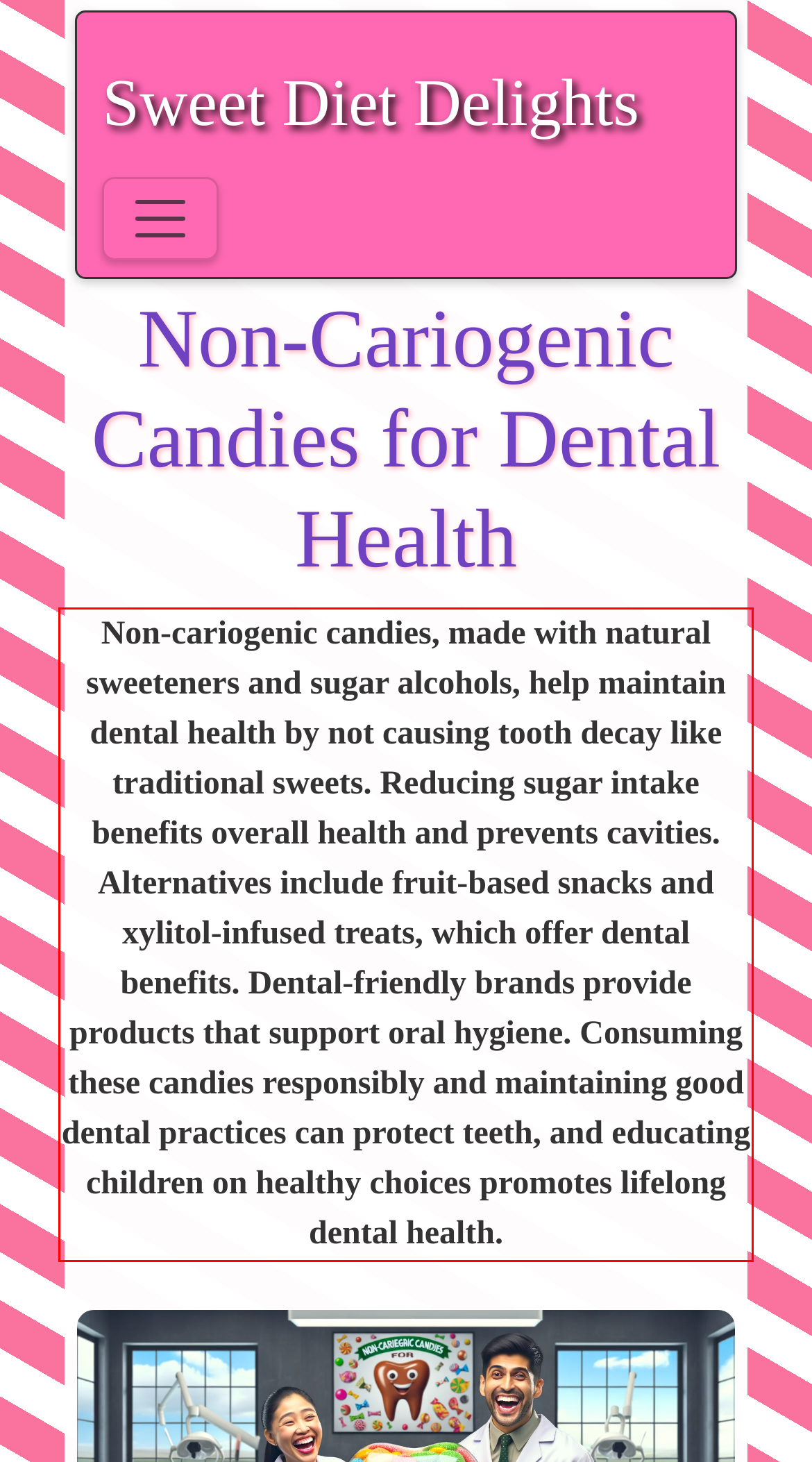Please examine the webpage screenshot containing a red bounding box and use OCR to recognize and output the text inside the red bounding box.

Non-cariogenic candies, made with natural sweeteners and sugar alcohols, help maintain dental health by not causing tooth decay like traditional sweets. Reducing sugar intake benefits overall health and prevents cavities. Alternatives include fruit-based snacks and xylitol-infused treats, which offer dental benefits. Dental-friendly brands provide products that support oral hygiene. Consuming these candies responsibly and maintaining good dental practices can protect teeth, and educating children on healthy choices promotes lifelong dental health.